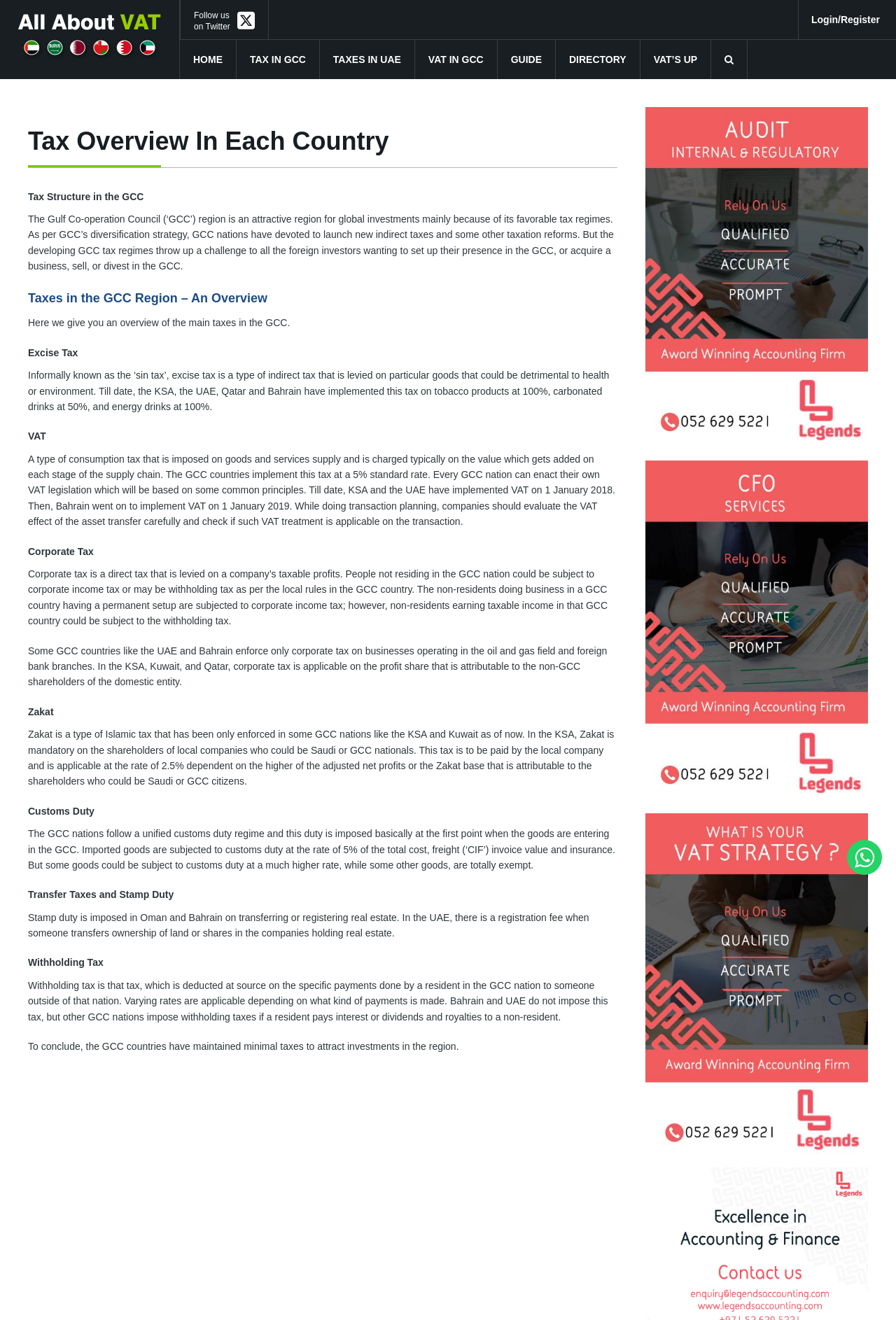Please determine the bounding box coordinates of the area that needs to be clicked to complete this task: 'Login or Register'. The coordinates must be four float numbers between 0 and 1, formatted as [left, top, right, bottom].

[0.891, 0.0, 1.0, 0.03]